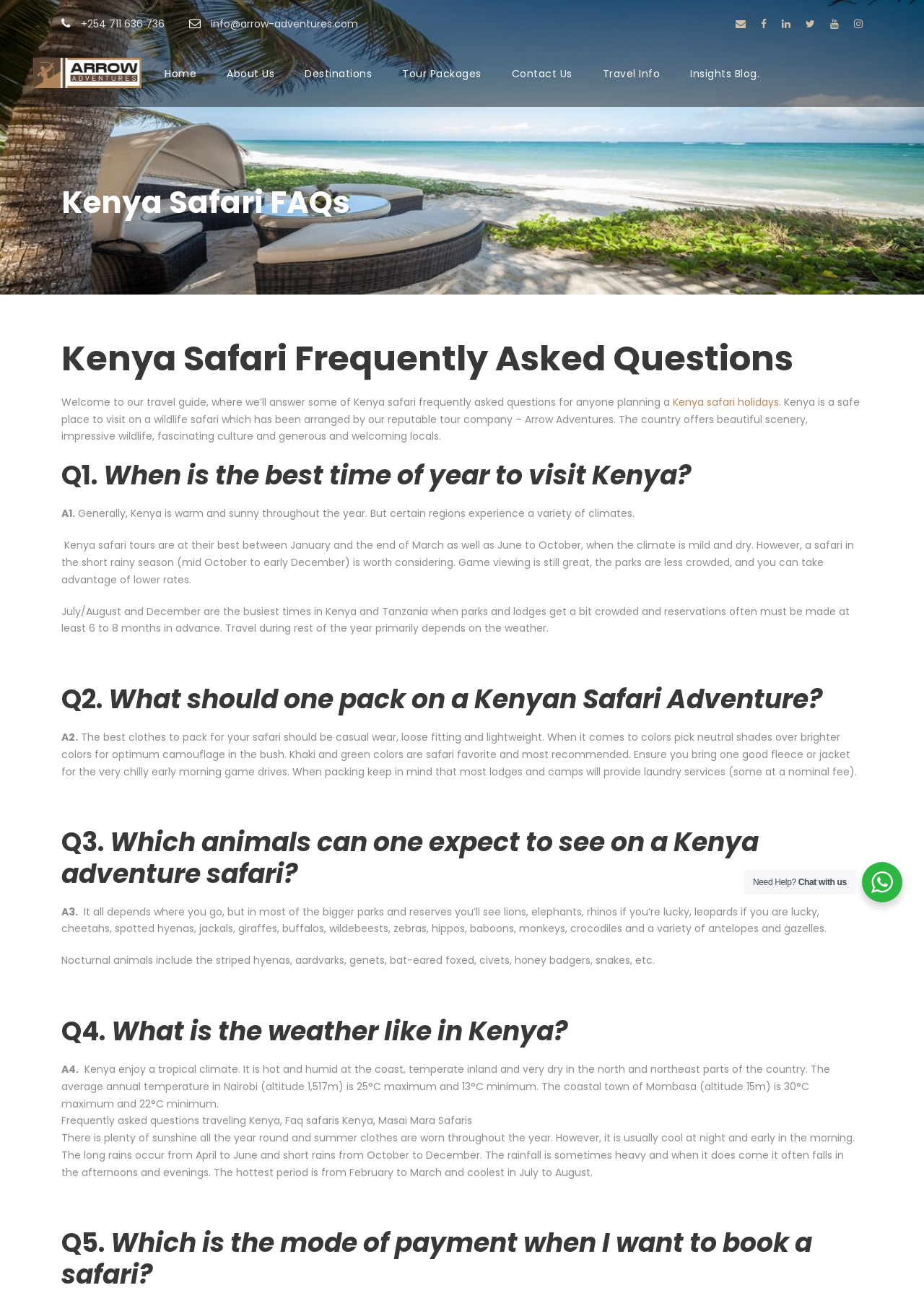Your task is to extract the text of the main heading from the webpage.

Kenya Safari FAQs